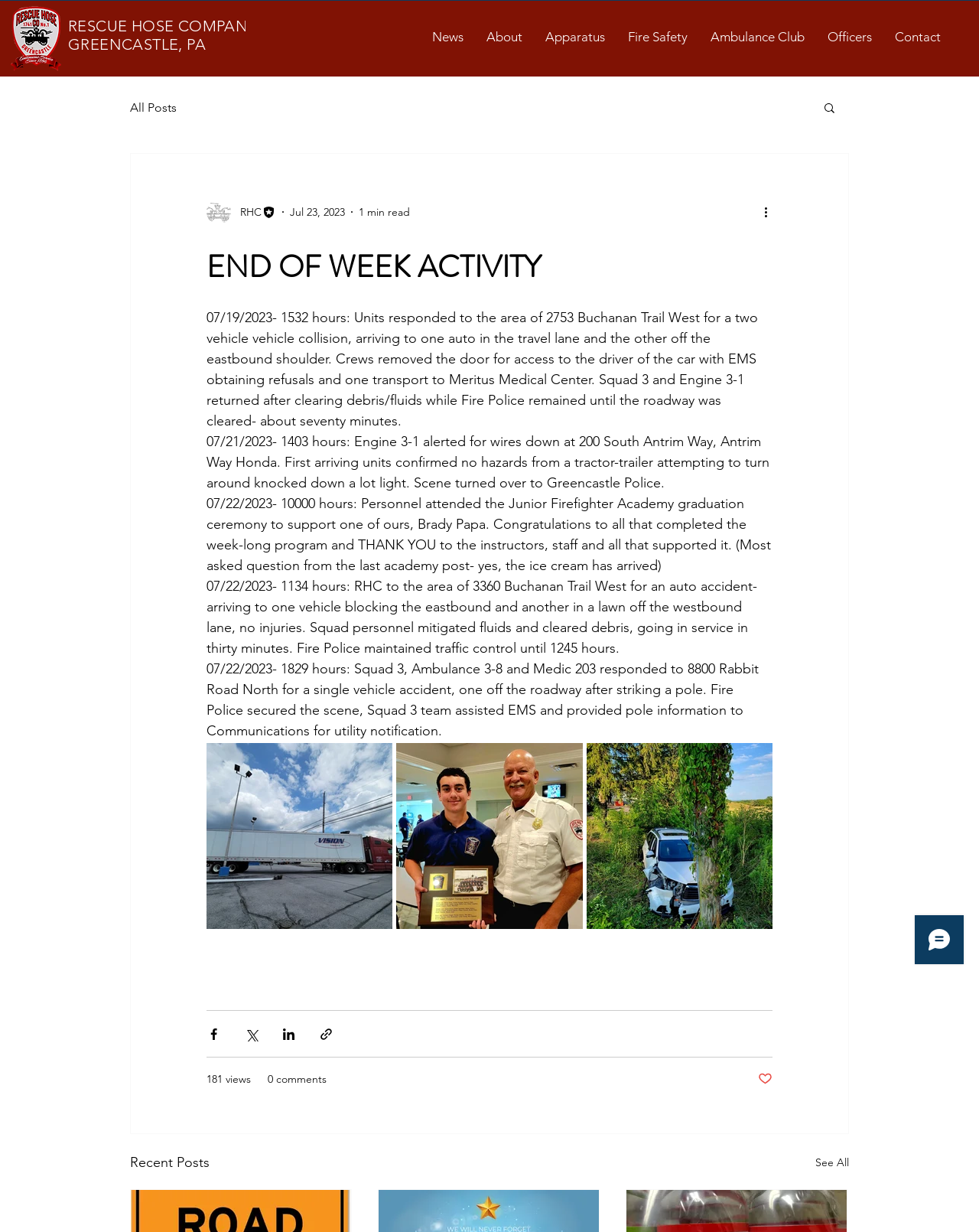How many transportations were made to Meritus Medical Center?
Using the visual information, reply with a single word or short phrase.

one